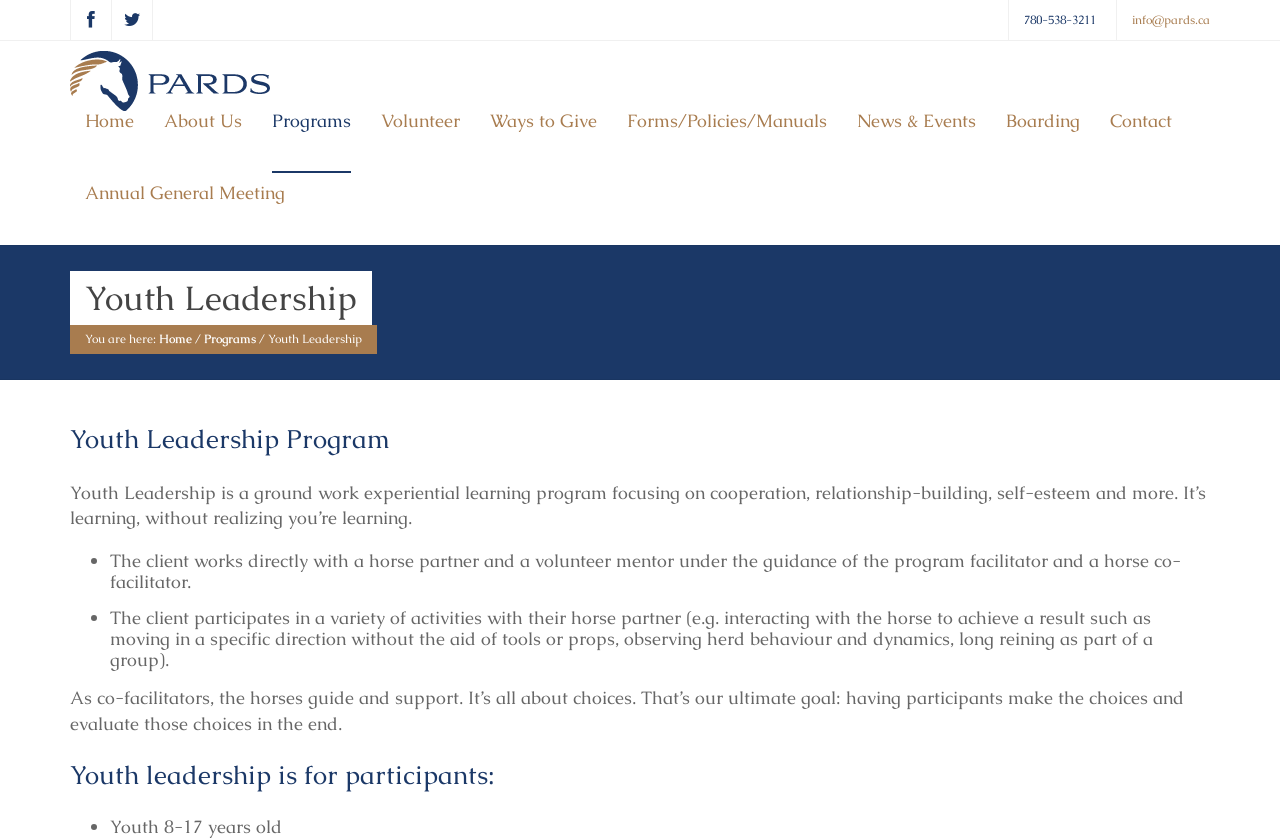Determine the bounding box coordinates of the region that needs to be clicked to achieve the task: "Contact via email".

[0.884, 0.014, 0.945, 0.033]